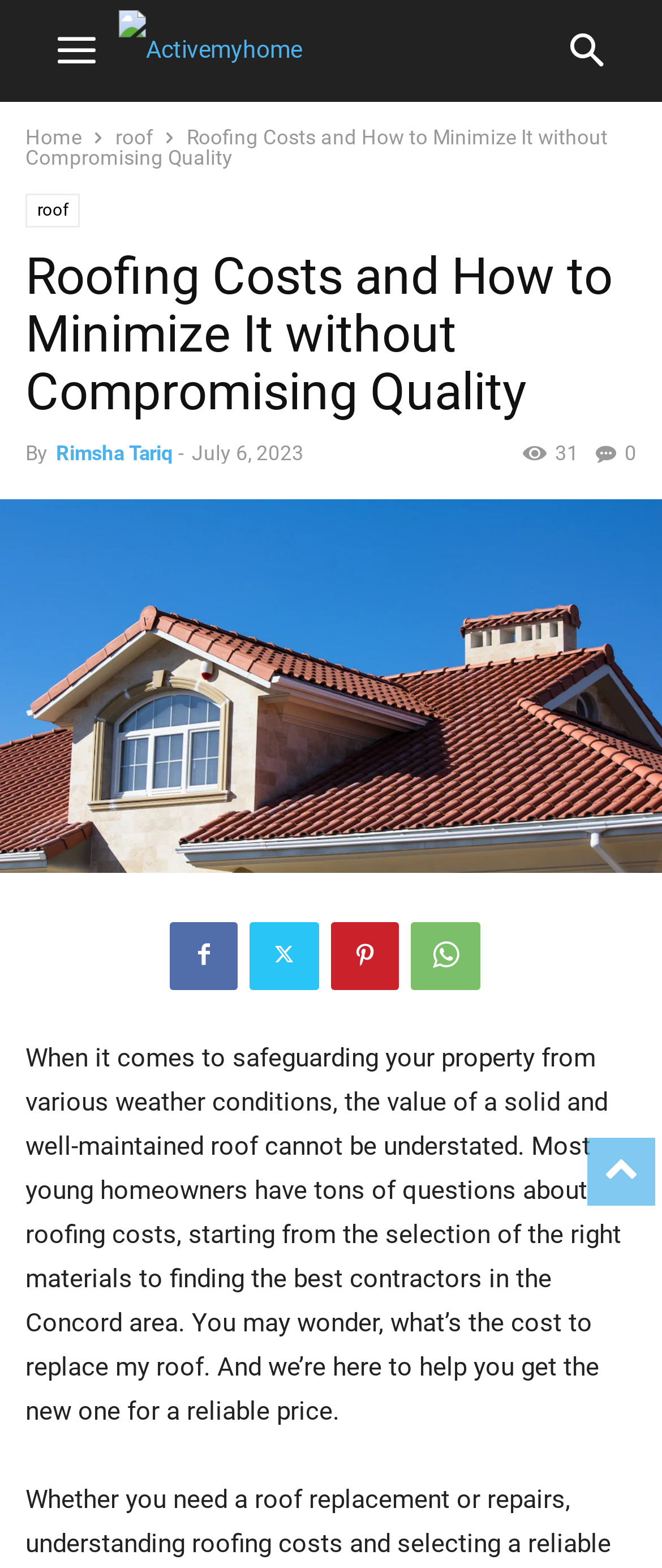For the element described, predict the bounding box coordinates as (top-left x, top-left y, bottom-right x, bottom-right y). All values should be between 0 and 1. Element description: Rimsha Tariq

[0.085, 0.282, 0.262, 0.297]